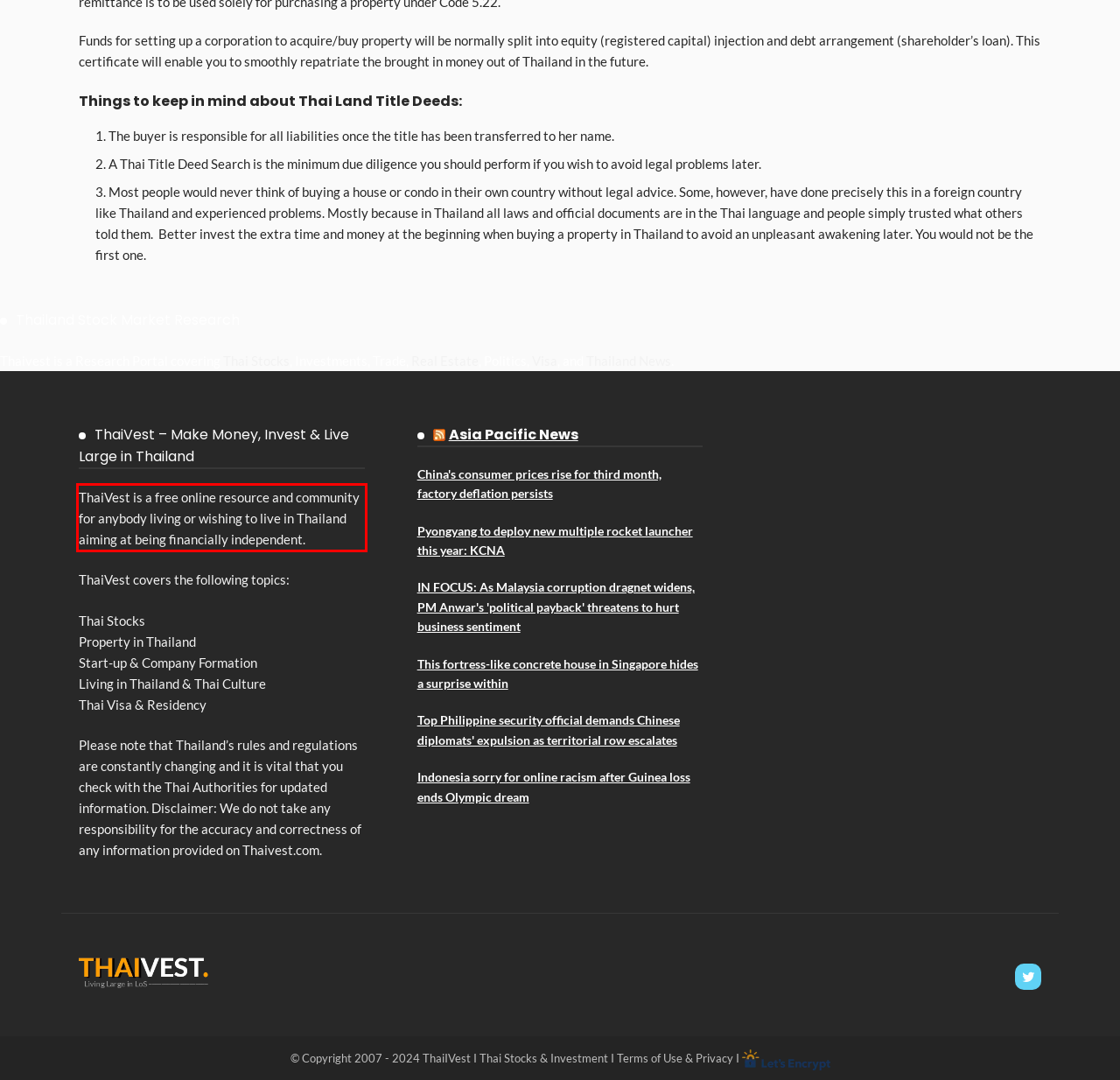Please recognize and transcribe the text located inside the red bounding box in the webpage image.

ThaiVest is a free online resource and community for anybody living or wishing to live in Thailand aiming at being financially independent.